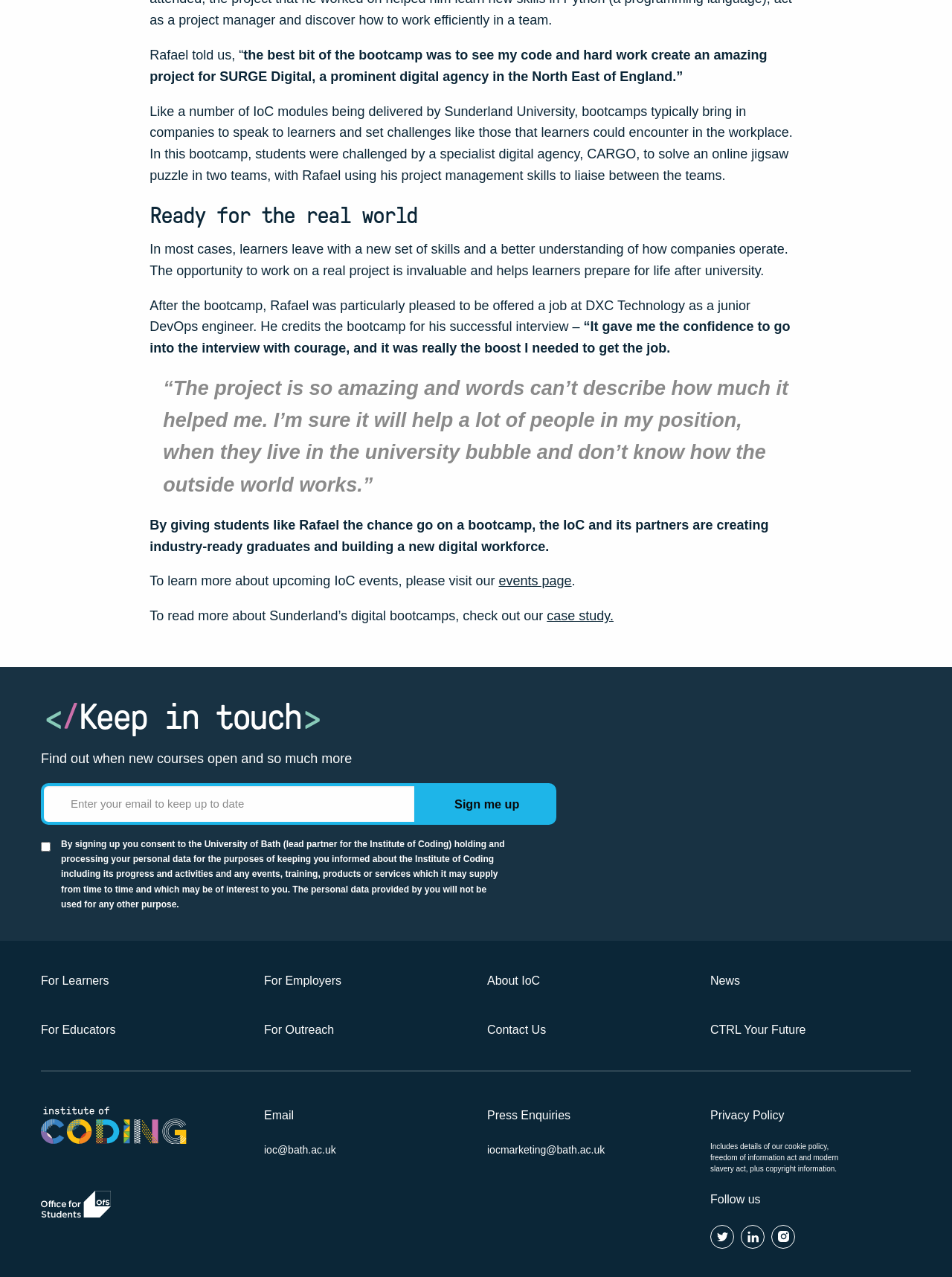What is the name of the university mentioned in the article?
Refer to the image and provide a one-word or short phrase answer.

University of Bath